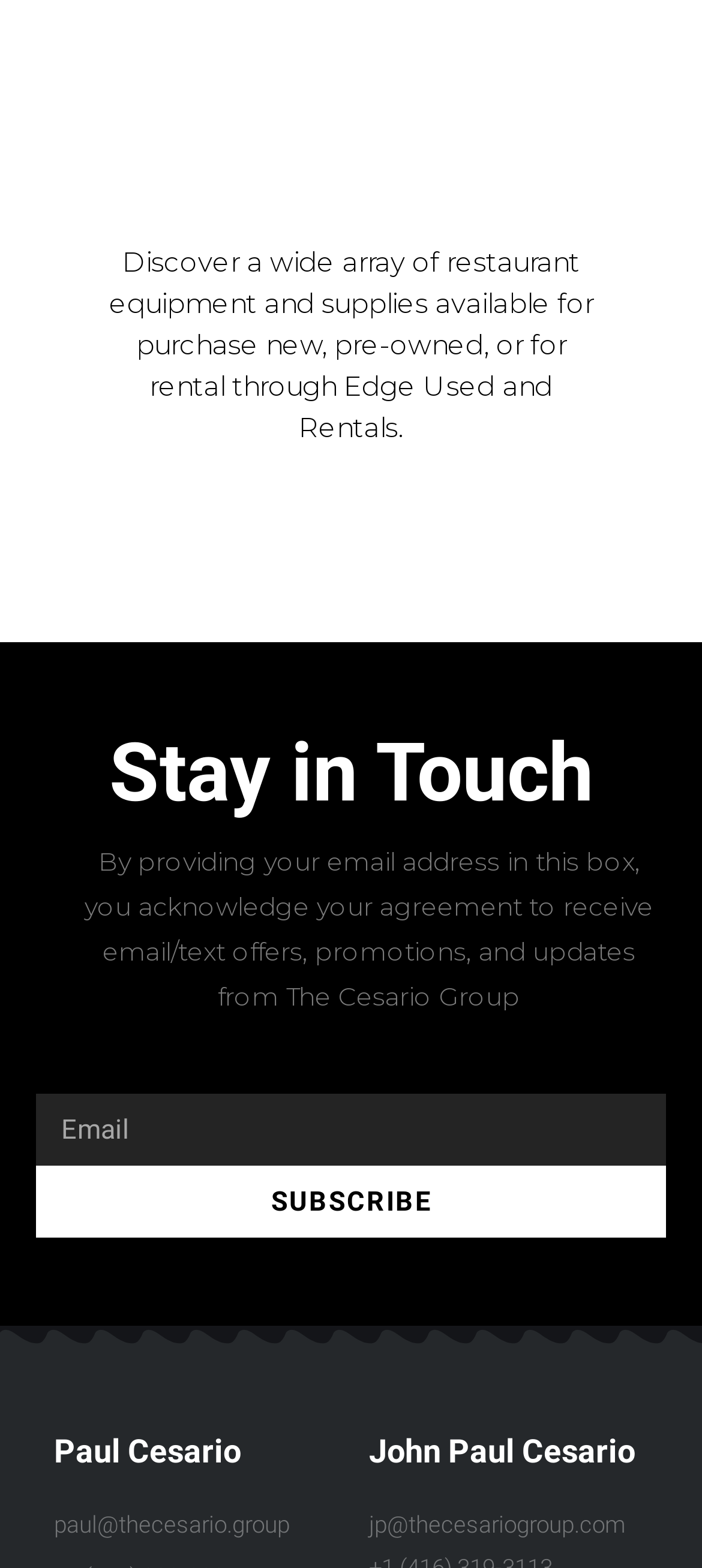From the given element description: "subscribe", find the bounding box for the UI element. Provide the coordinates as four float numbers between 0 and 1, in the order [left, top, right, bottom].

[0.051, 0.744, 0.949, 0.79]